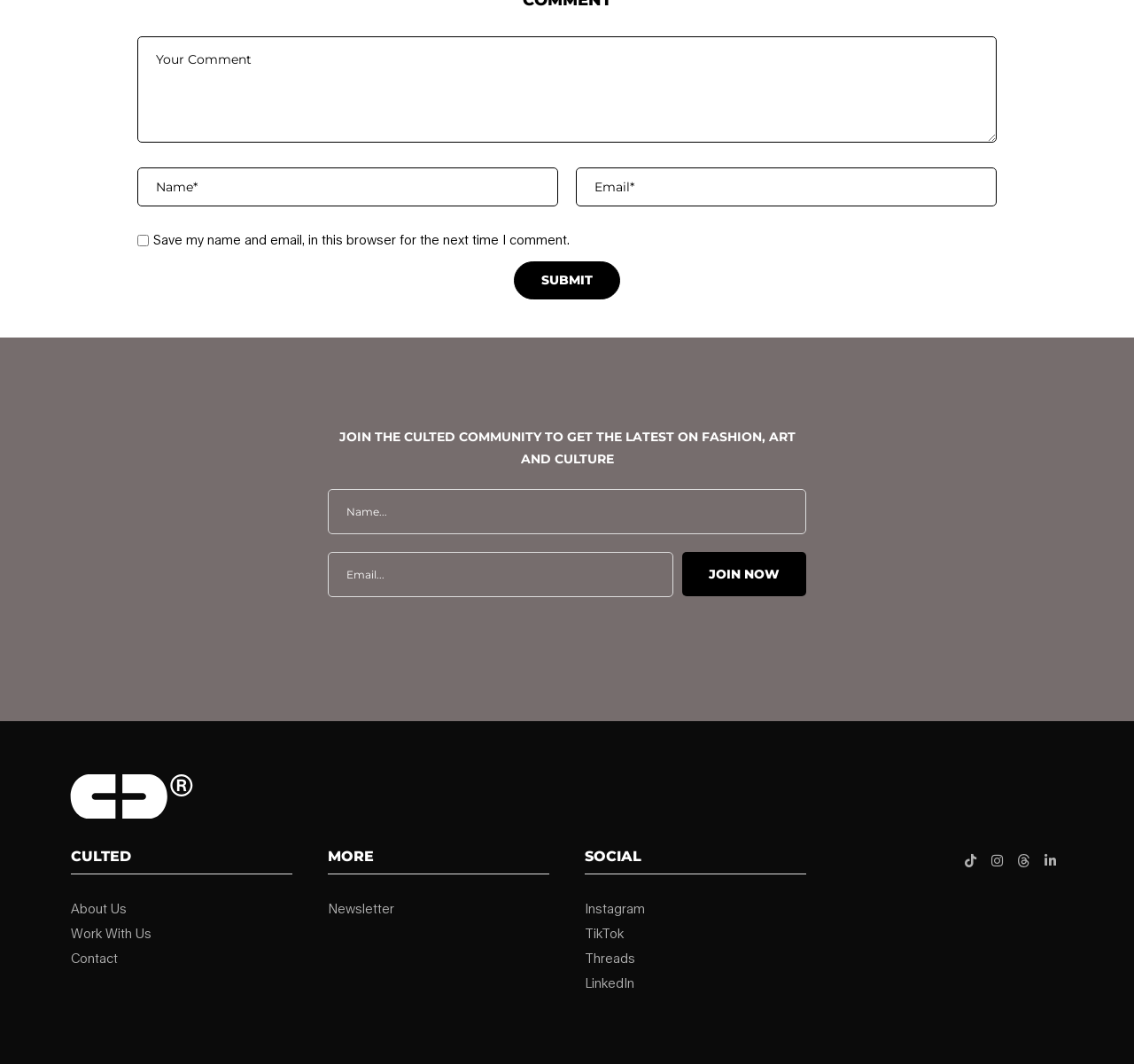How many textboxes are there on the webpage?
Please provide a single word or phrase as the answer based on the screenshot.

5